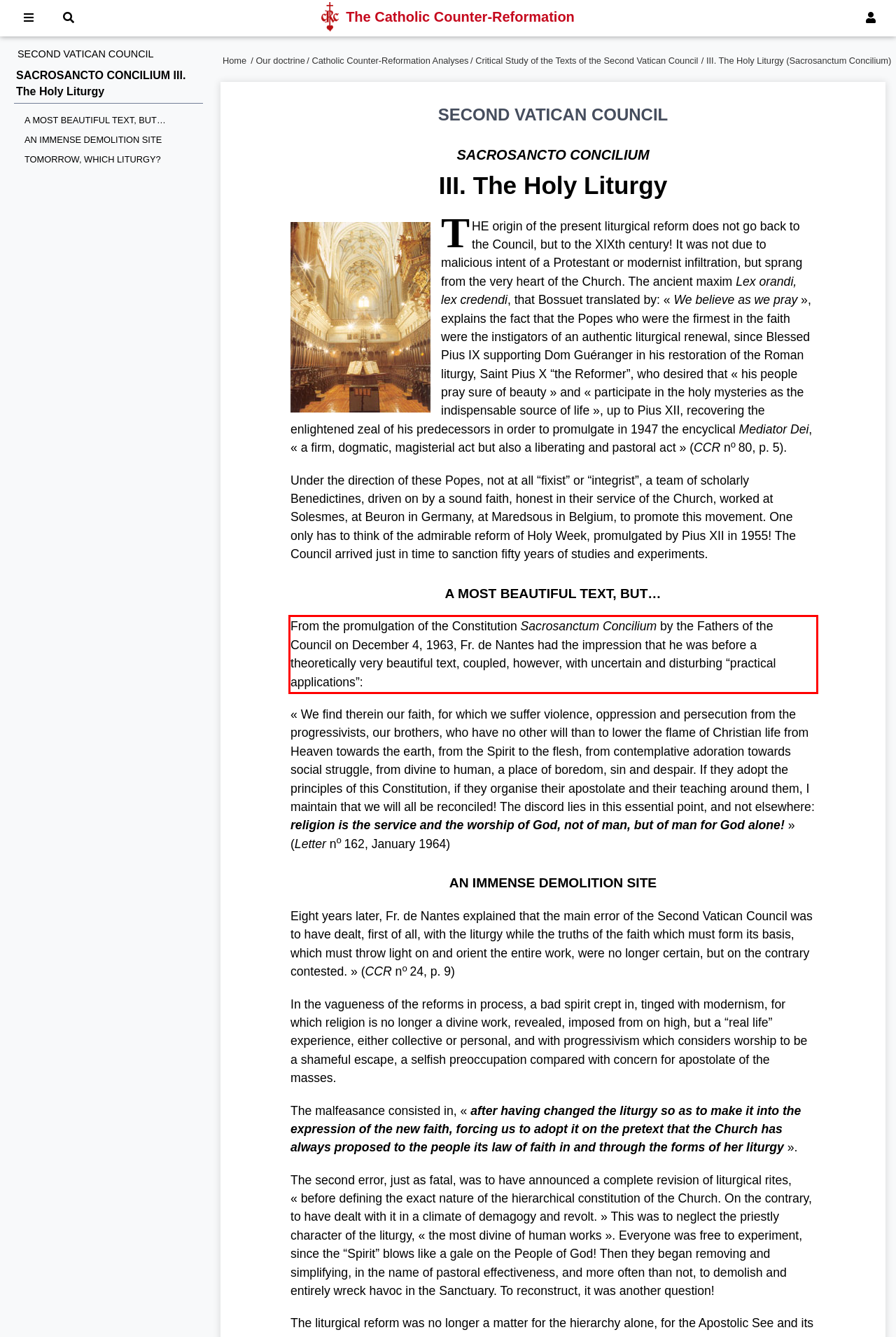Examine the webpage screenshot, find the red bounding box, and extract the text content within this marked area.

From the promulgation of the Constitution Sacrosanctum Concilium by the Fathers of the Council on December 4, 1963, Fr. de Nantes had the impression that he was before a theoretically very beautiful text, coupled, however, with uncertain and disturbing “practical applications”: